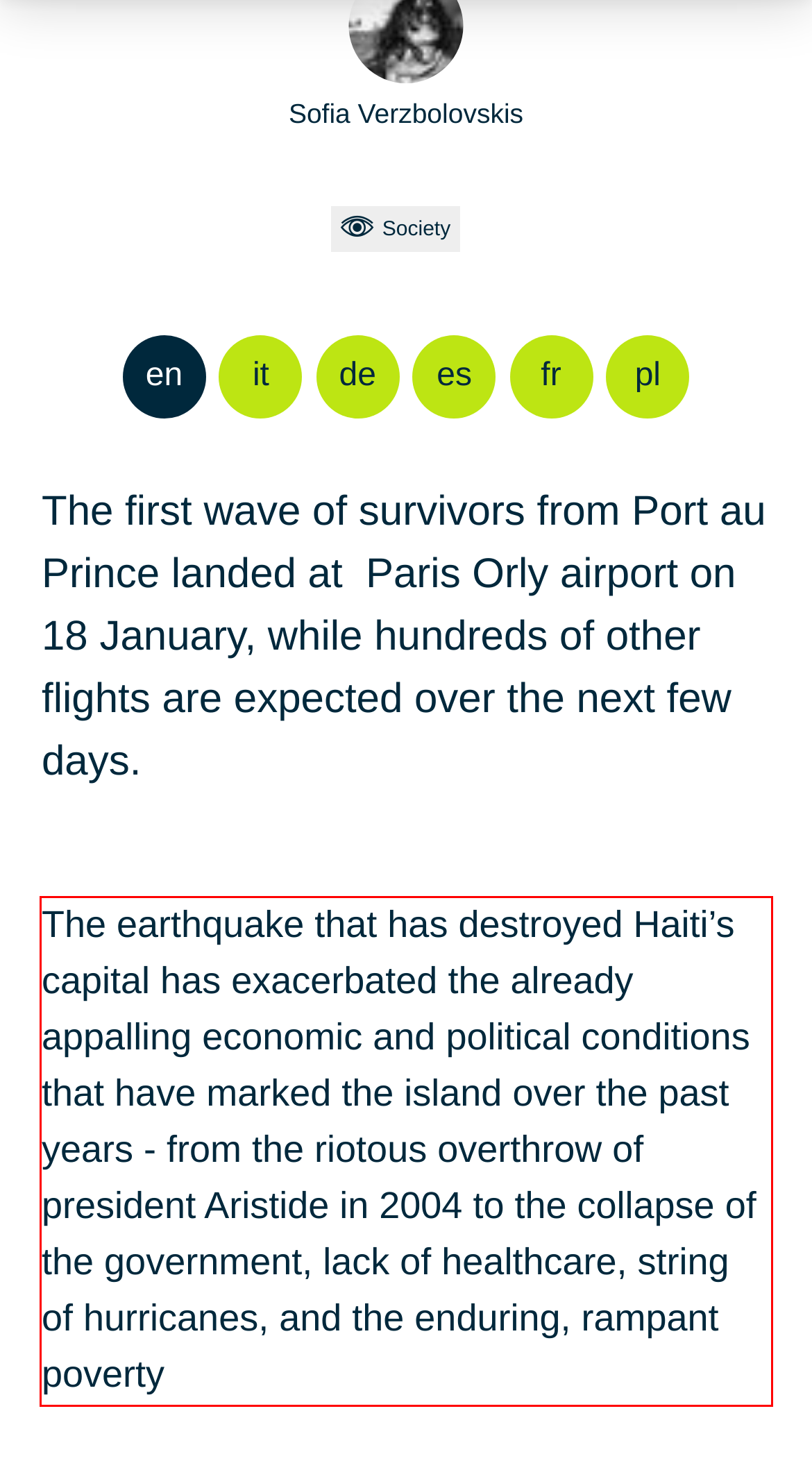View the screenshot of the webpage and identify the UI element surrounded by a red bounding box. Extract the text contained within this red bounding box.

The earthquake that has destroyed Haiti’s capital has exacerbated the already appalling economic and political conditions that have marked the island over the past years - from the riotous overthrow of president Aristide in 2004 to the collapse of the government, lack of healthcare, string of hurricanes, and the enduring, rampant poverty